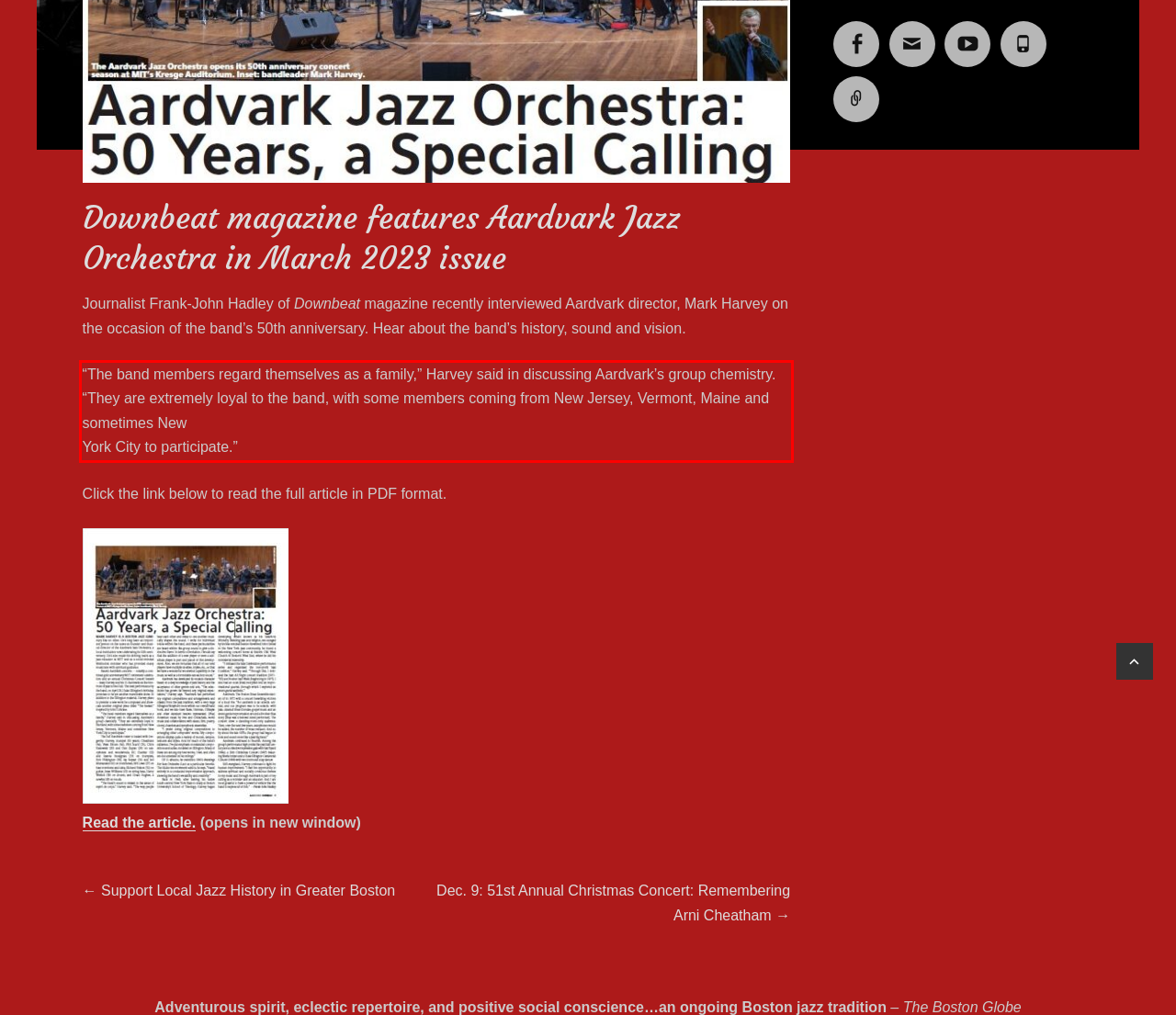Please examine the webpage screenshot containing a red bounding box and use OCR to recognize and output the text inside the red bounding box.

“The band members regard themselves as a family,” Harvey said in discussing Aardvark’s group chemistry. “They are extremely loyal to the band, with some members coming from New Jersey, Vermont, Maine and sometimes New York City to participate.”